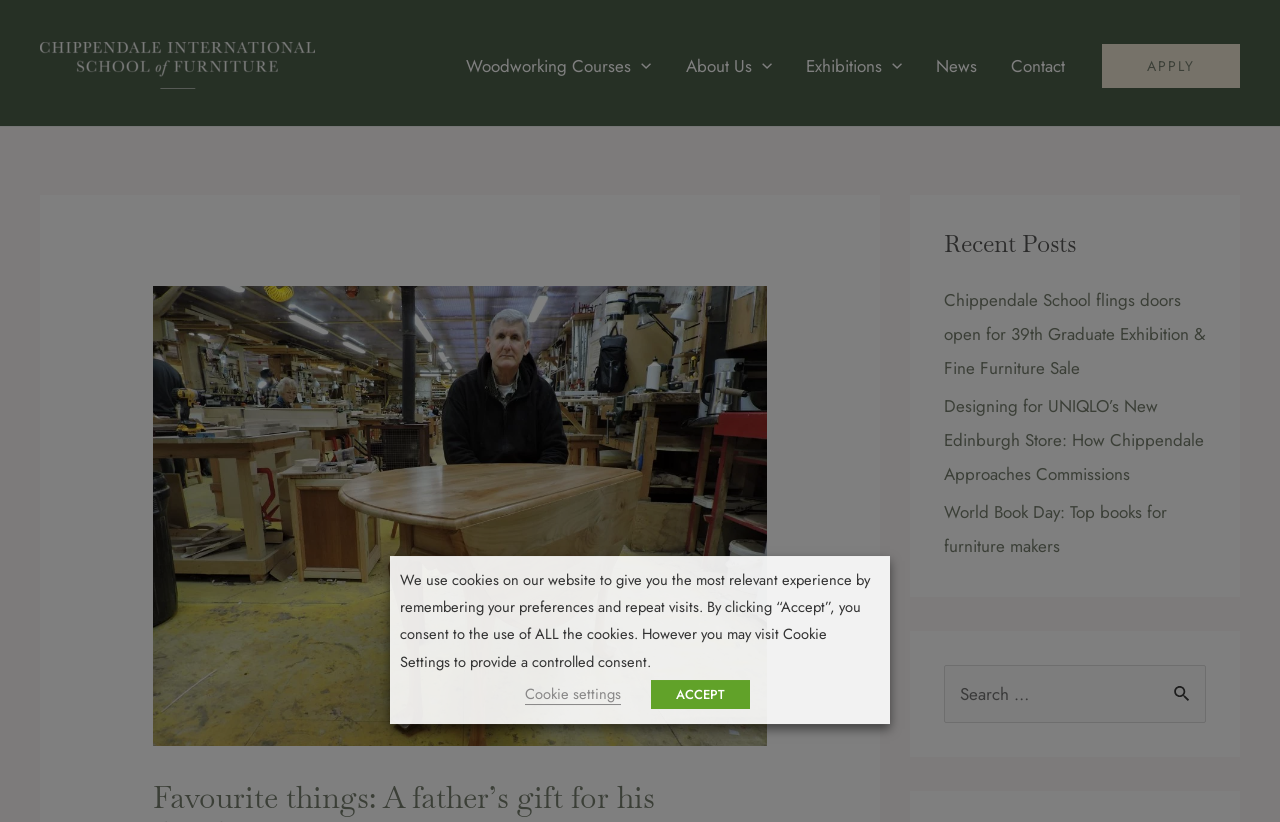Describe the entire webpage, focusing on both content and design.

This webpage is about the Chippendale School of Furniture, with a focus on showcasing student-made furniture pieces. At the top left, there is a link to the school's homepage, accompanied by a small image of the school's logo. To the right of this, a navigation menu allows users to access different sections of the website, including woodworking courses, about us, exhibitions, news, and contact information.

Below the navigation menu, a prominent call-to-action button "APPLY" is placed at the top right corner of the page. The main content of the page is divided into two sections. On the left, there is a section titled "Recent Posts" which lists three news articles with links to read more. The articles have titles such as "Chippendale School flings doors open for 39th Graduate Exhibition & Fine Furniture Sale" and "Designing for UNIQLO’s New Edinburgh Store: How Chippendale Approaches Commissions".

On the right side of the page, there is a search bar where users can input keywords to search for specific content on the website. Below the search bar, there is a cookie consent dialog box that informs users about the website's cookie policy and allows them to accept or customize their cookie settings.

Throughout the page, there are several images, including the school's logo, menu toggle icons, and a search icon. The overall layout is organized, with clear headings and concise text, making it easy to navigate and find relevant information.